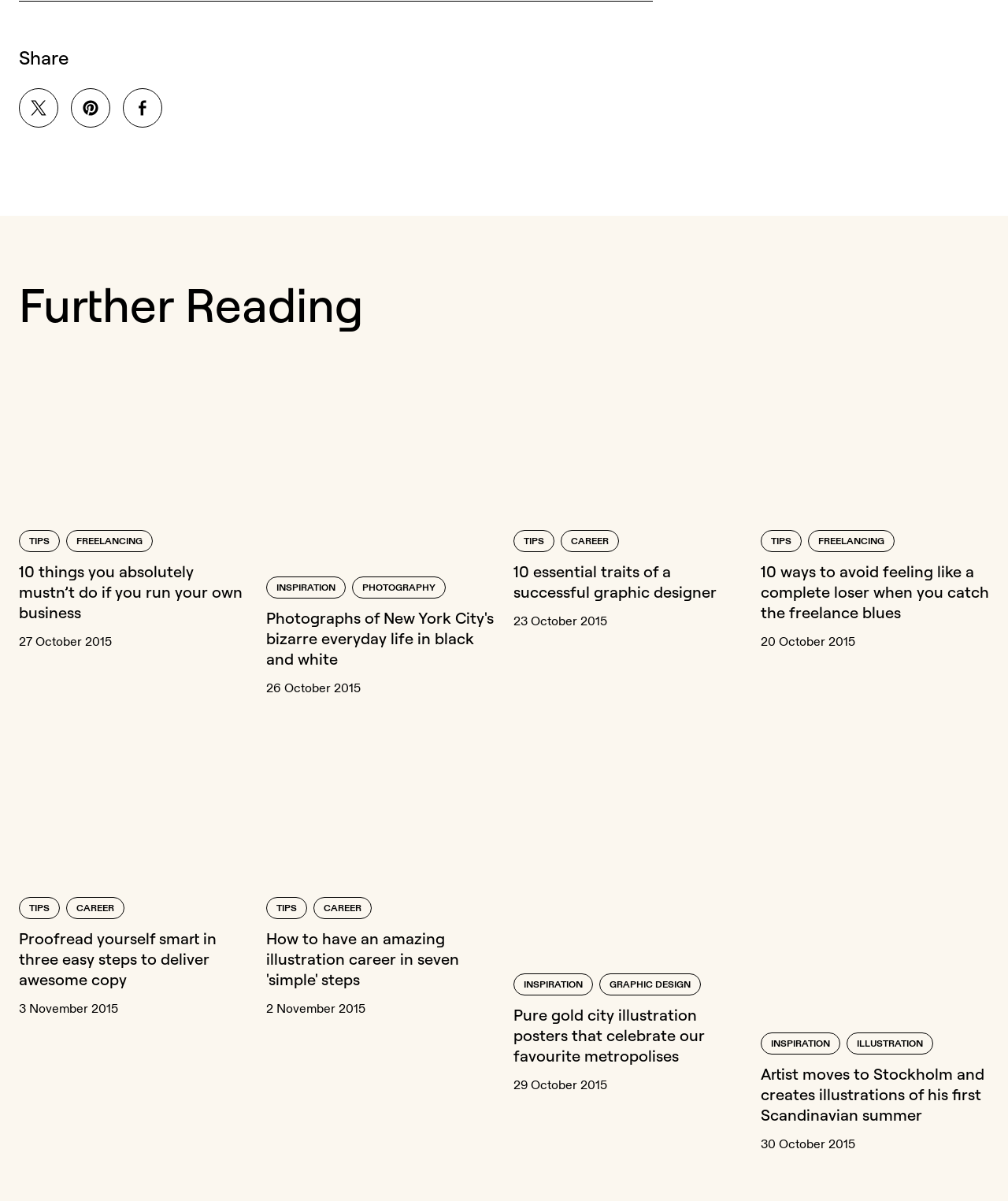What is the category of the article '10 things you absolutely mustn’t do if you run your own business'? Please answer the question using a single word or phrase based on the image.

TIPS